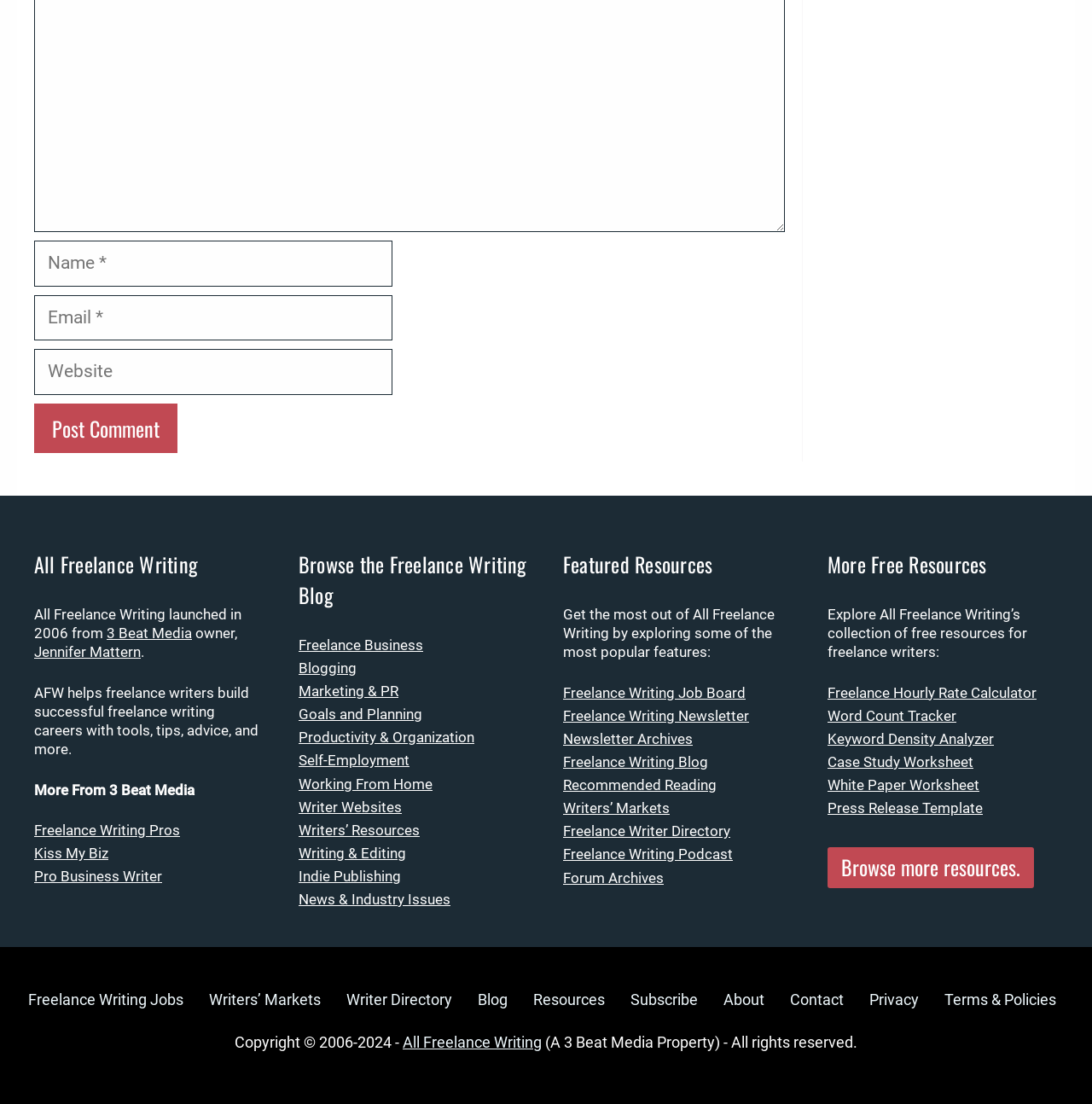Please specify the bounding box coordinates of the region to click in order to perform the following instruction: "Get the Freelance Hourly Rate Calculator".

[0.758, 0.62, 0.949, 0.635]